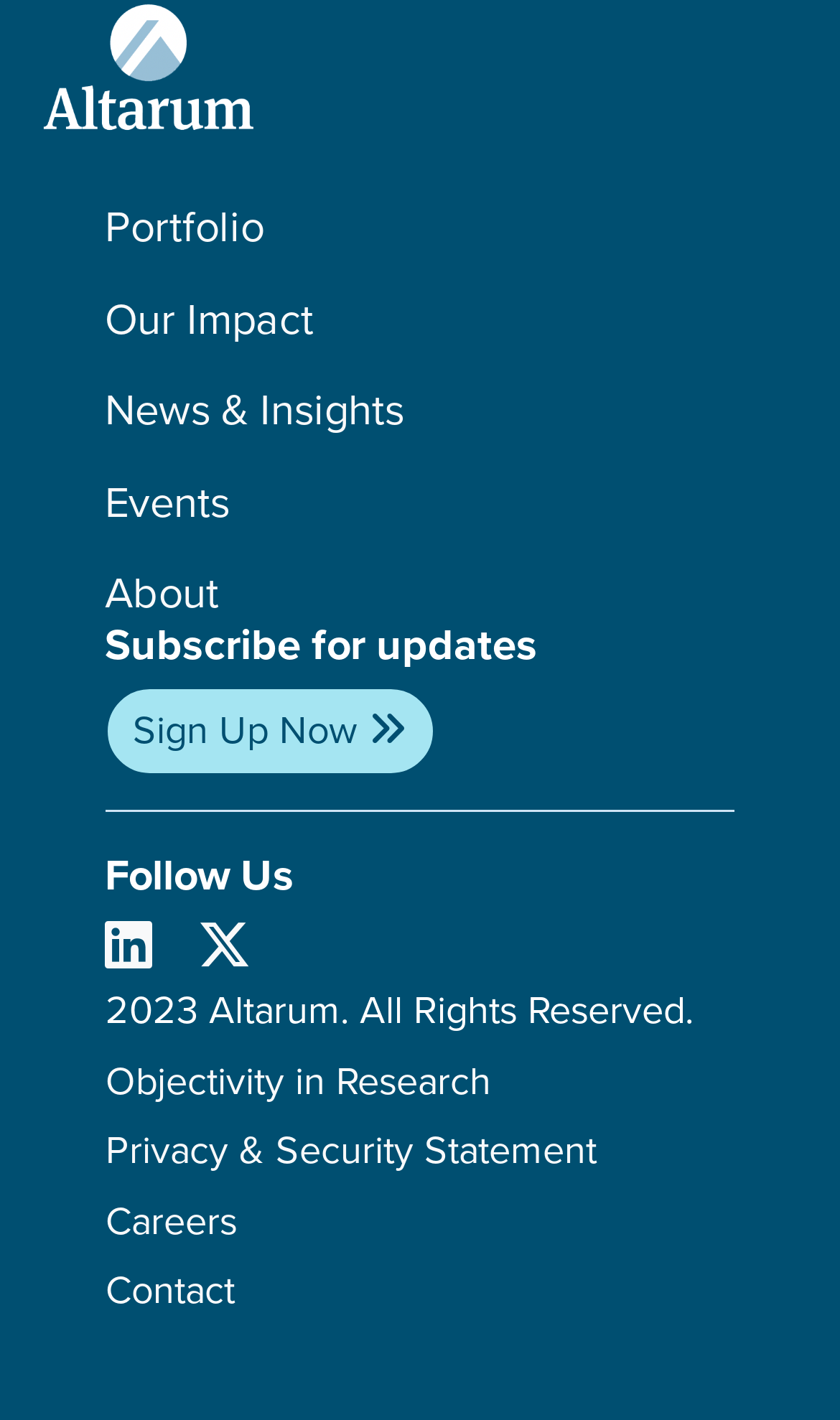Please determine the bounding box coordinates of the area that needs to be clicked to complete this task: 'Subscribe for updates'. The coordinates must be four float numbers between 0 and 1, formatted as [left, top, right, bottom].

[0.125, 0.483, 0.517, 0.545]